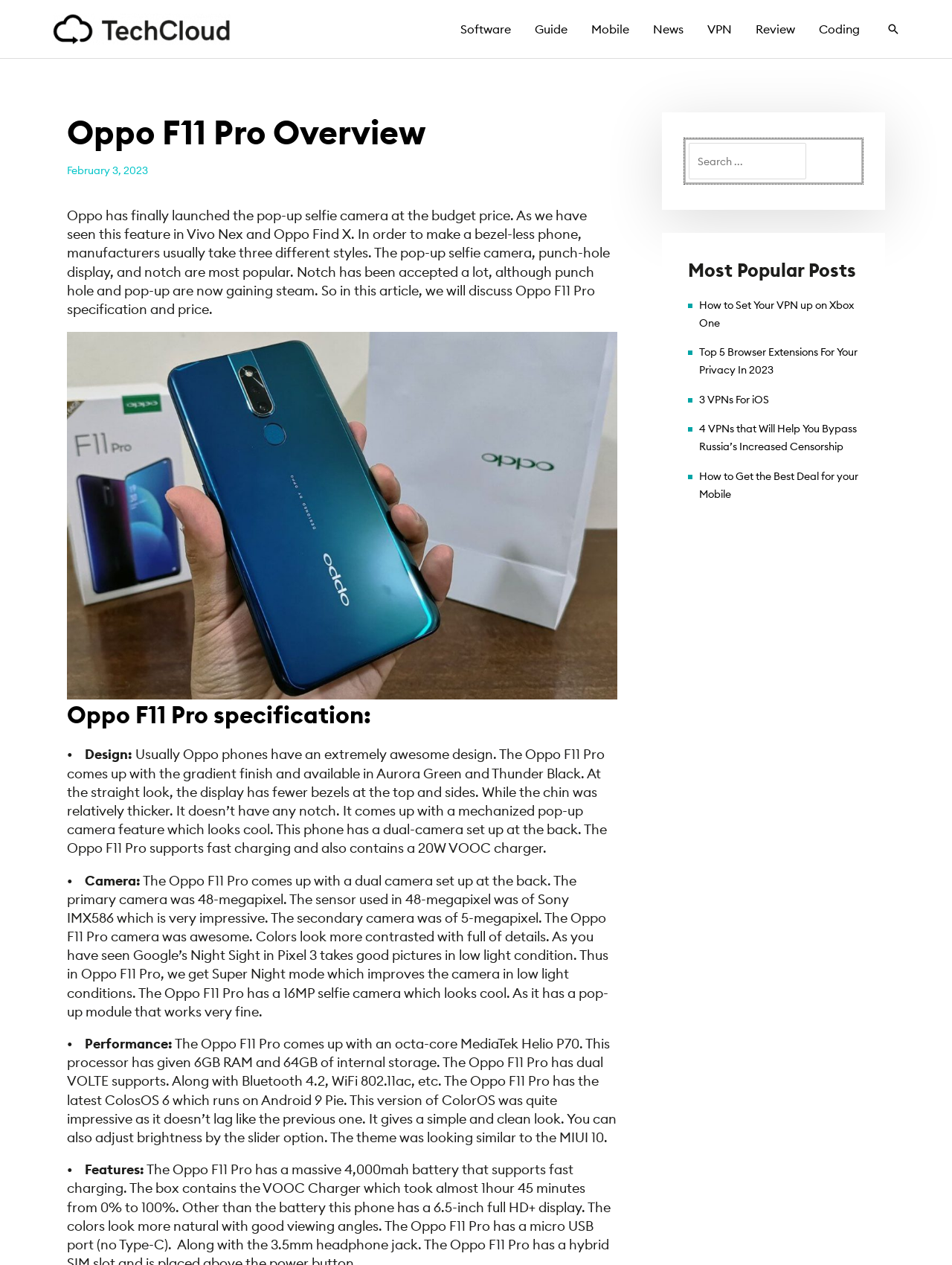Generate a detailed explanation of the webpage's features and information.

The webpage is about the Oppo F11 Pro Overview, with a focus on its specifications and features. At the top, there is a navigation bar with links to various sections of the website, including Software, Guide, Mobile, News, VPN, Review, and Coding. 

Below the navigation bar, there is a header section with the title "Oppo F11 Pro Overview" and a date "February 3, 2023". 

The main content of the webpage is divided into sections, starting with an introduction to the Oppo F11 Pro, which discusses its pop-up selfie camera feature and how it compares to other phones in the market. 

Following the introduction, there is a section on the phone's specifications, which includes details about its design, camera, and performance. The design section describes the phone's gradient finish, available colors, and its mechanized pop-up camera feature. The camera section discusses the phone's dual-camera setup, with a 48-megapixel primary camera and a 5-megapixel secondary camera, as well as its selfie camera. The performance section talks about the phone's octa-core MediaTek Helio P70 processor, 6GB RAM, and 64GB internal storage.

To the right of the main content, there is a search bar with a search button and a section titled "Most Popular Posts" with links to other articles on the website. Below this section, there are more links to other articles, including "How to Set Your VPN up on Xbox One", "Top 5 Browser Extensions For Your Privacy In 2023", and others.

There are a total of 9 images on the webpage, including the TechCloud logo at the top, the Oppo F11 Pro review image, and several icons and buttons throughout the page.